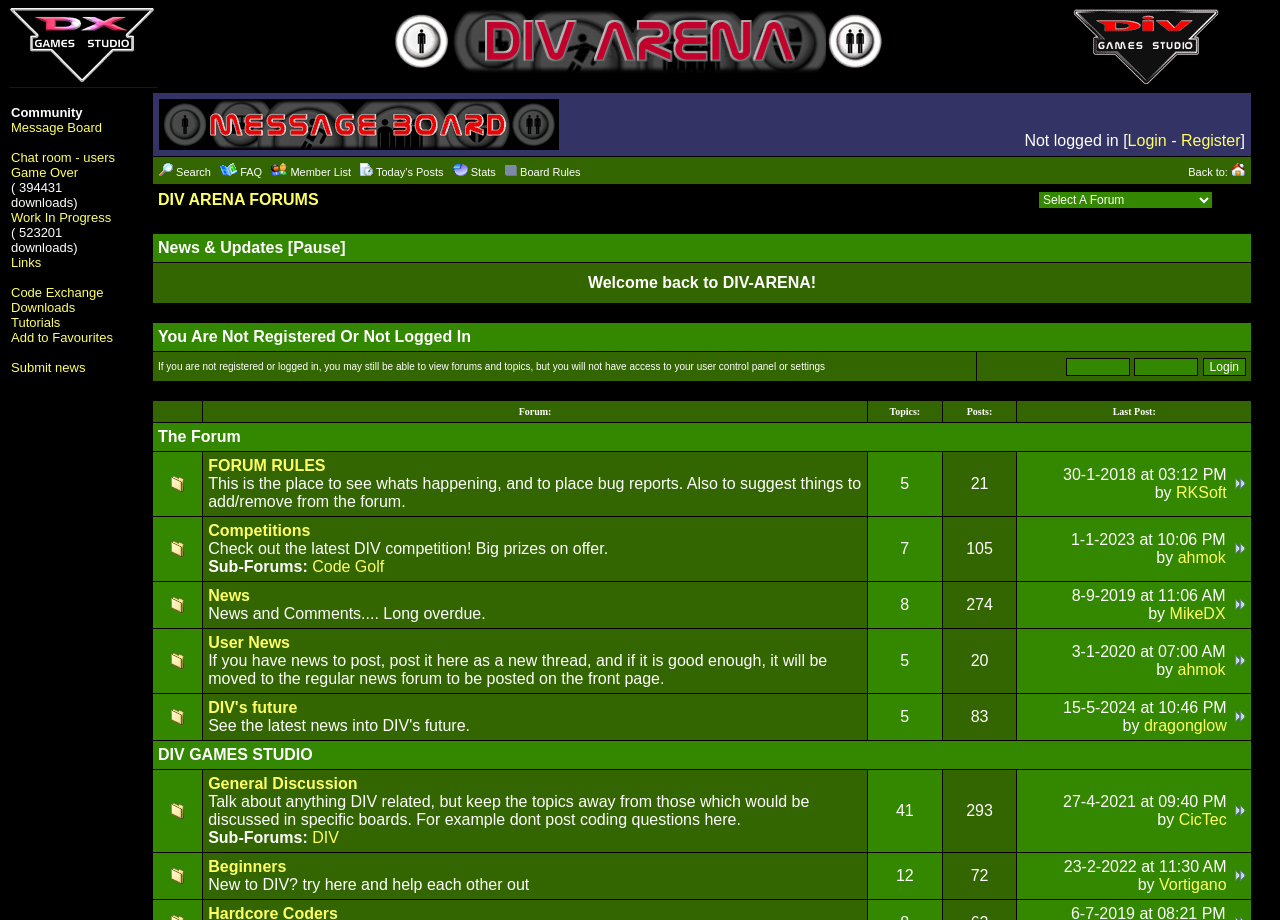What is the name of the forum?
Give a one-word or short phrase answer based on the image.

DIV ARENA FORUMS